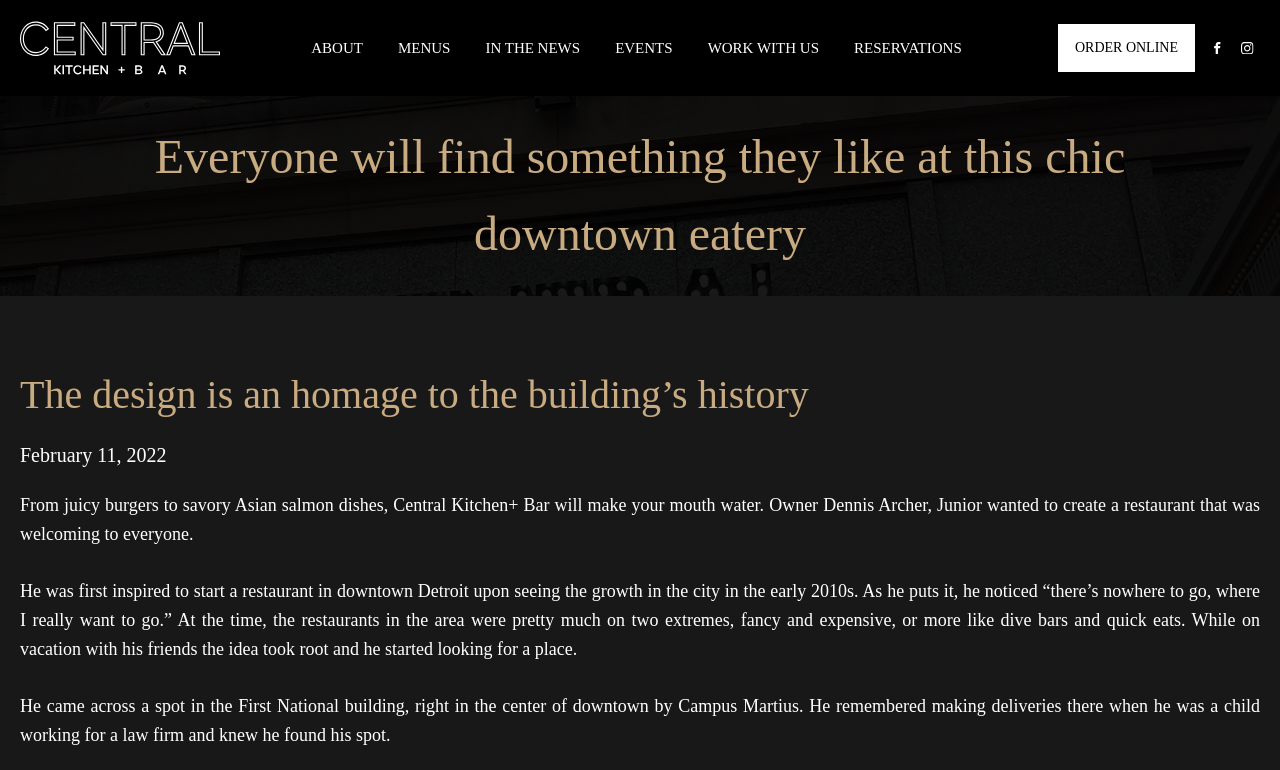Can you find the bounding box coordinates of the area I should click to execute the following instruction: "Visit Instagram page"?

[0.965, 0.046, 0.984, 0.078]